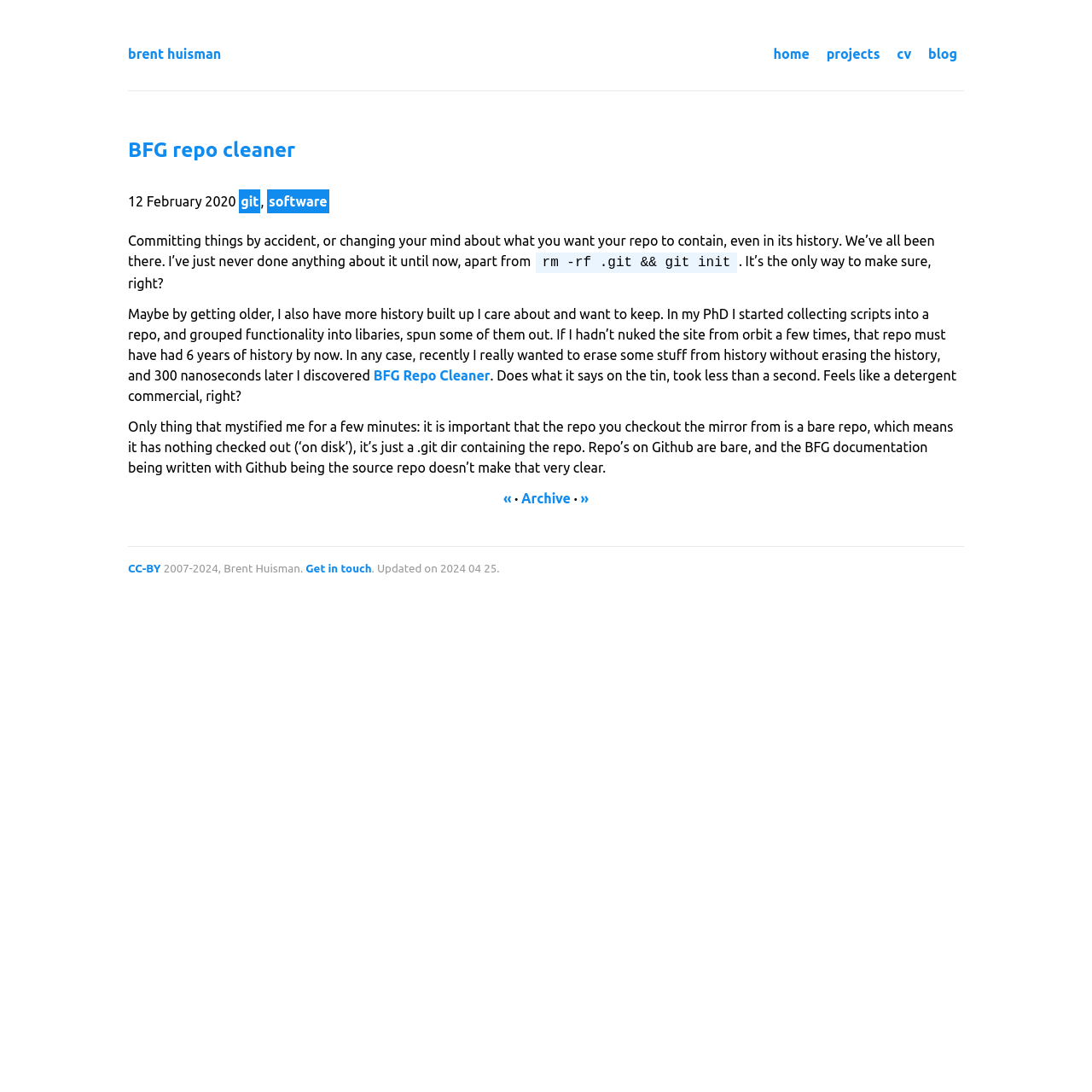Find the bounding box coordinates of the clickable area required to complete the following action: "get in touch with brent huisman".

[0.28, 0.515, 0.34, 0.526]